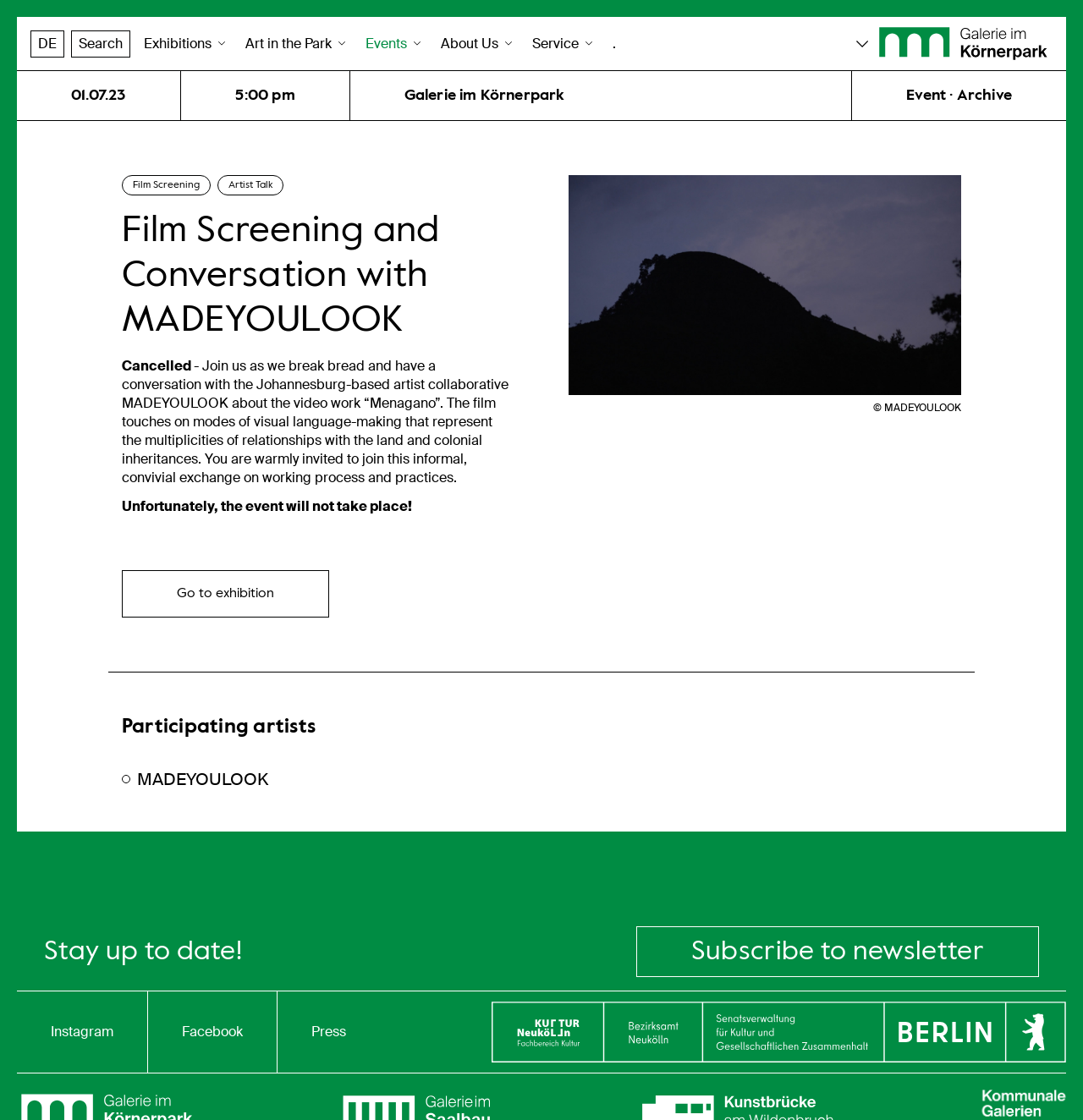Provide a thorough and detailed response to the question by examining the image: 
What is the event about?

The event is about a film screening and conversation with the Johannesburg-based artist collaborative MADEYOULOOK, as described in the article section of the webpage.